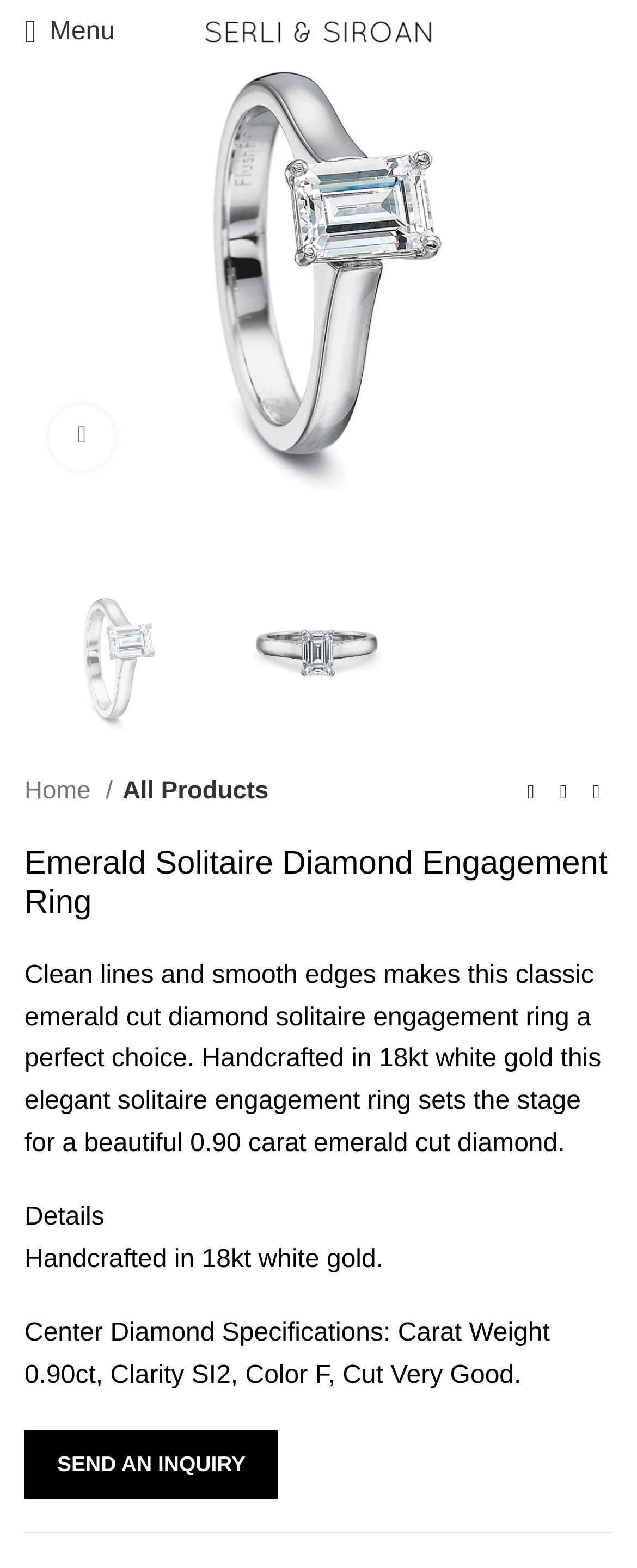Can you determine the main header of this webpage?

Emerald Solitaire Diamond Engagement Ring